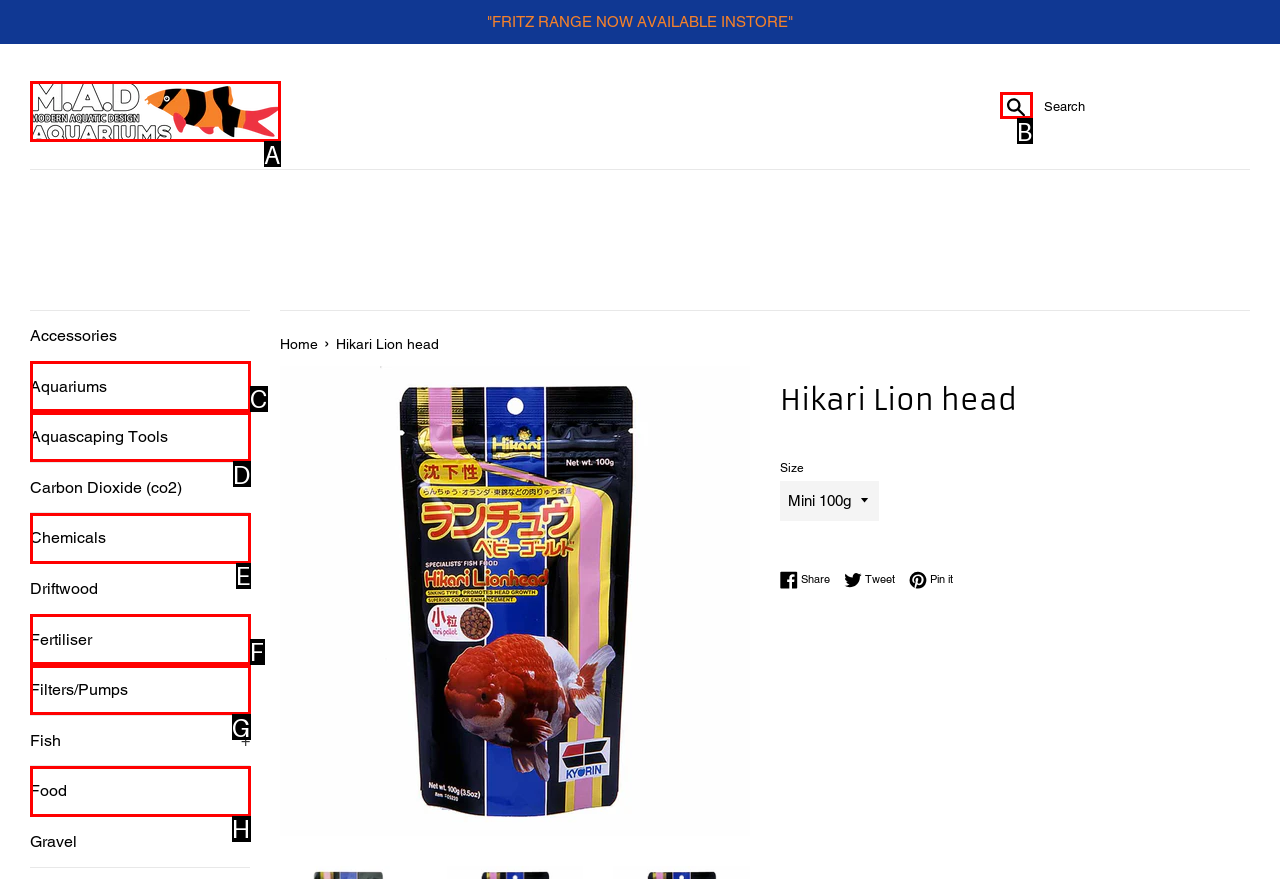Determine which option matches the element description: sports hernias
Reply with the letter of the appropriate option from the options provided.

None